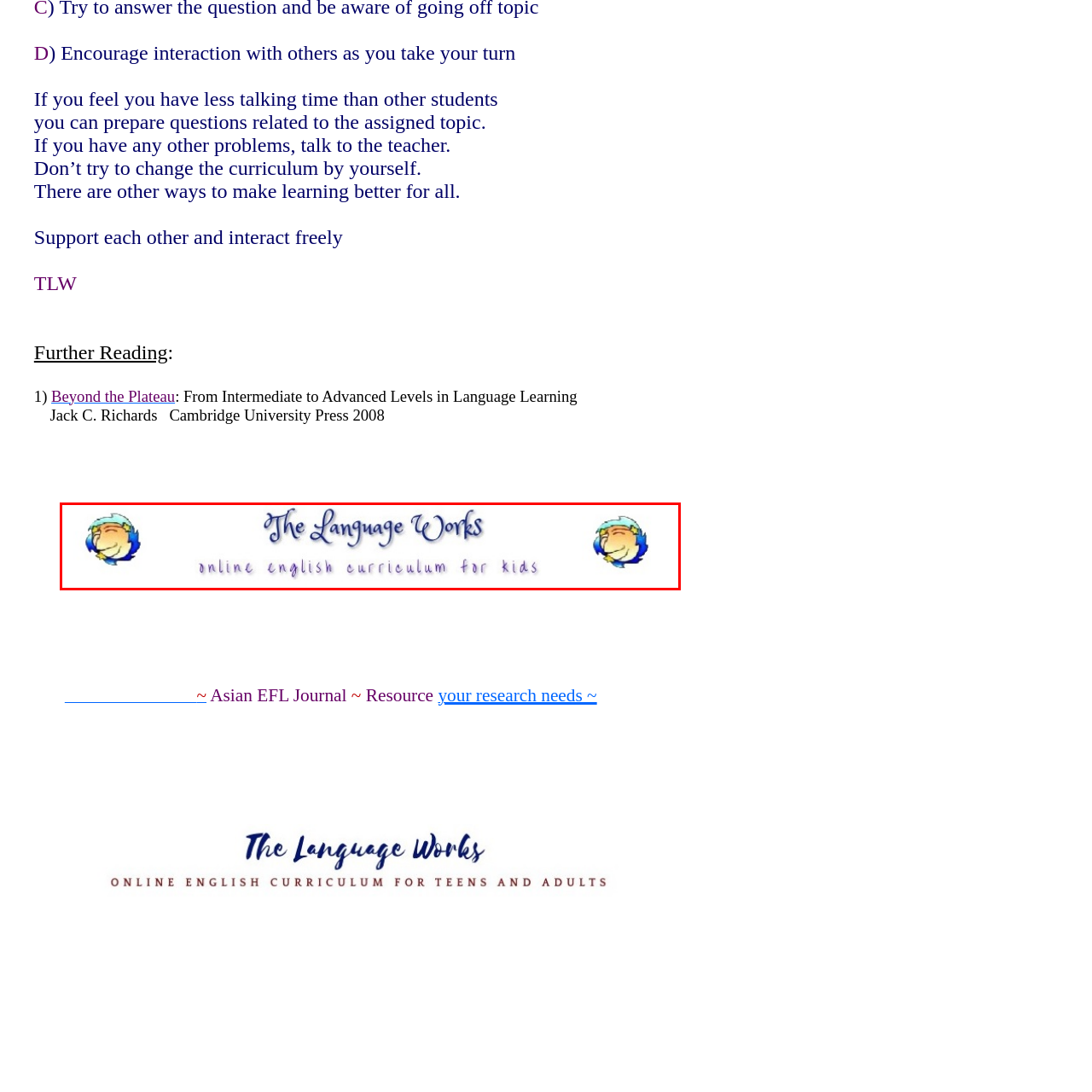Describe in detail the image that is highlighted by the red bounding box.

The image features a whimsical and inviting banner for "The Language Works," an online English curriculum designed specifically for children. The text is elegantly styled, with "The Language Works" prominently displayed in a playful, flowing font that suggests creativity and fun in learning. Below the main title, the phrase "online english curriculum for kids" is presented in a simpler, lowercase font, enhancing the approachable and friendly tone of the banner. 

Flanking the text are two cartoonish characters that embody a playful spirit, adding a vibrant and engaging element to the design. The overall color scheme is bright and cheerful, aimed at attracting young learners and their parents alike, while the layout suggests a focus on interactive and enjoyable learning experiences.